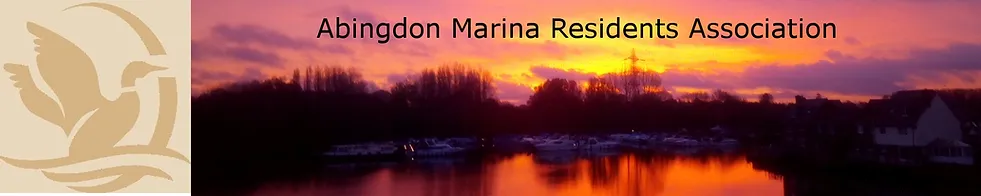Give a detailed account of everything present in the image.

The image features the logo of the Abingdon Marina Residents Association, which showcases a serene sunset over the marina. The logo is complemented by a stylized depiction of a bird, indicative of the natural beauty surrounding the area. Above the tranquil waters reflecting vibrant orange and purple hues, the name 'Abingdon Marina Residents Association' is prominently displayed in a bold, clear font, conveying a sense of community and connection to the picturesque landscape. This imagery reflects the association's commitment to fostering a vibrant and cohesive community among the residents of Abingdon Marina.